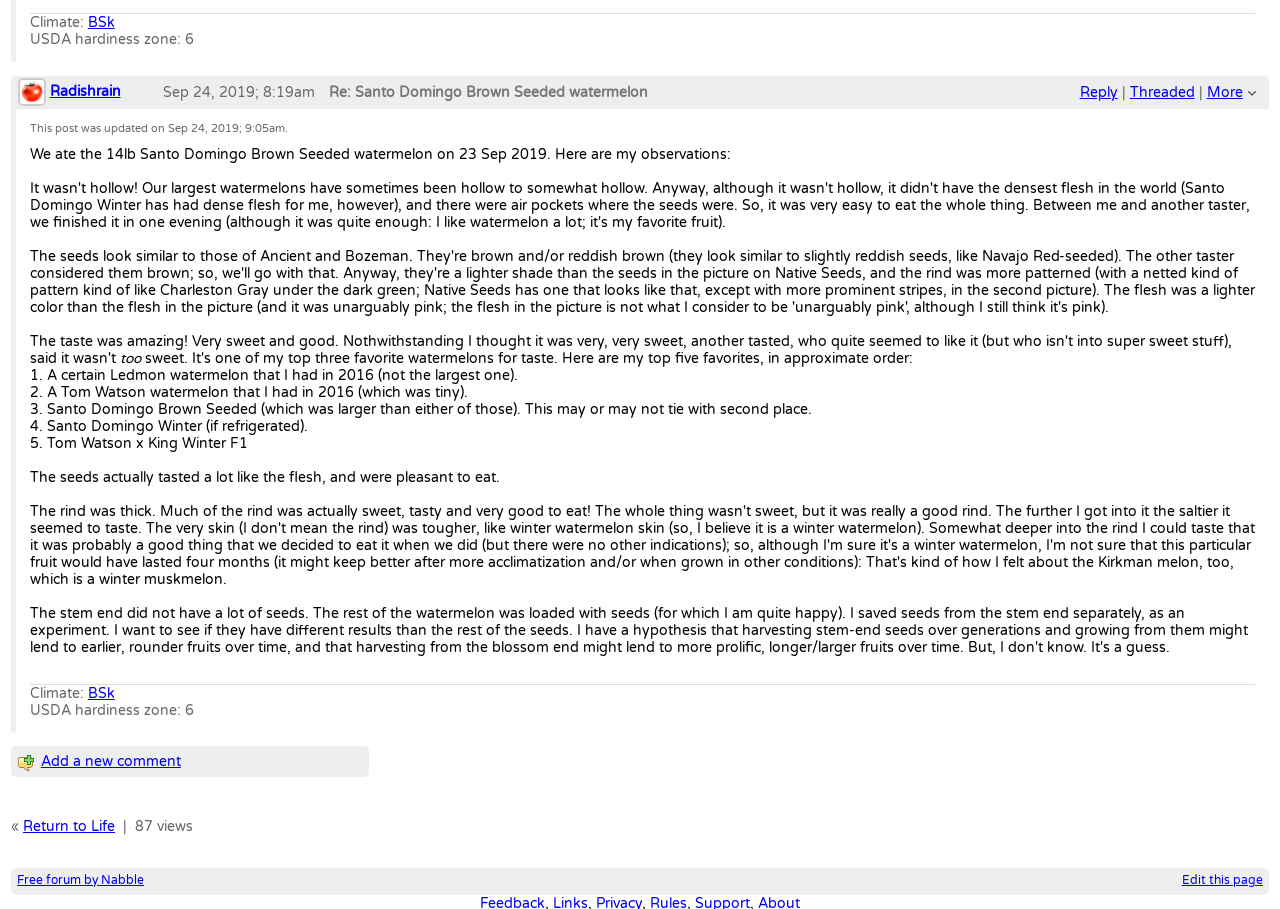What is the purpose of the 'Reply' link?
Please describe in detail the information shown in the image to answer the question.

The 'Reply' link is likely used to reply to the post or comment on the discussion, as it is a common feature in online forums and discussion boards.